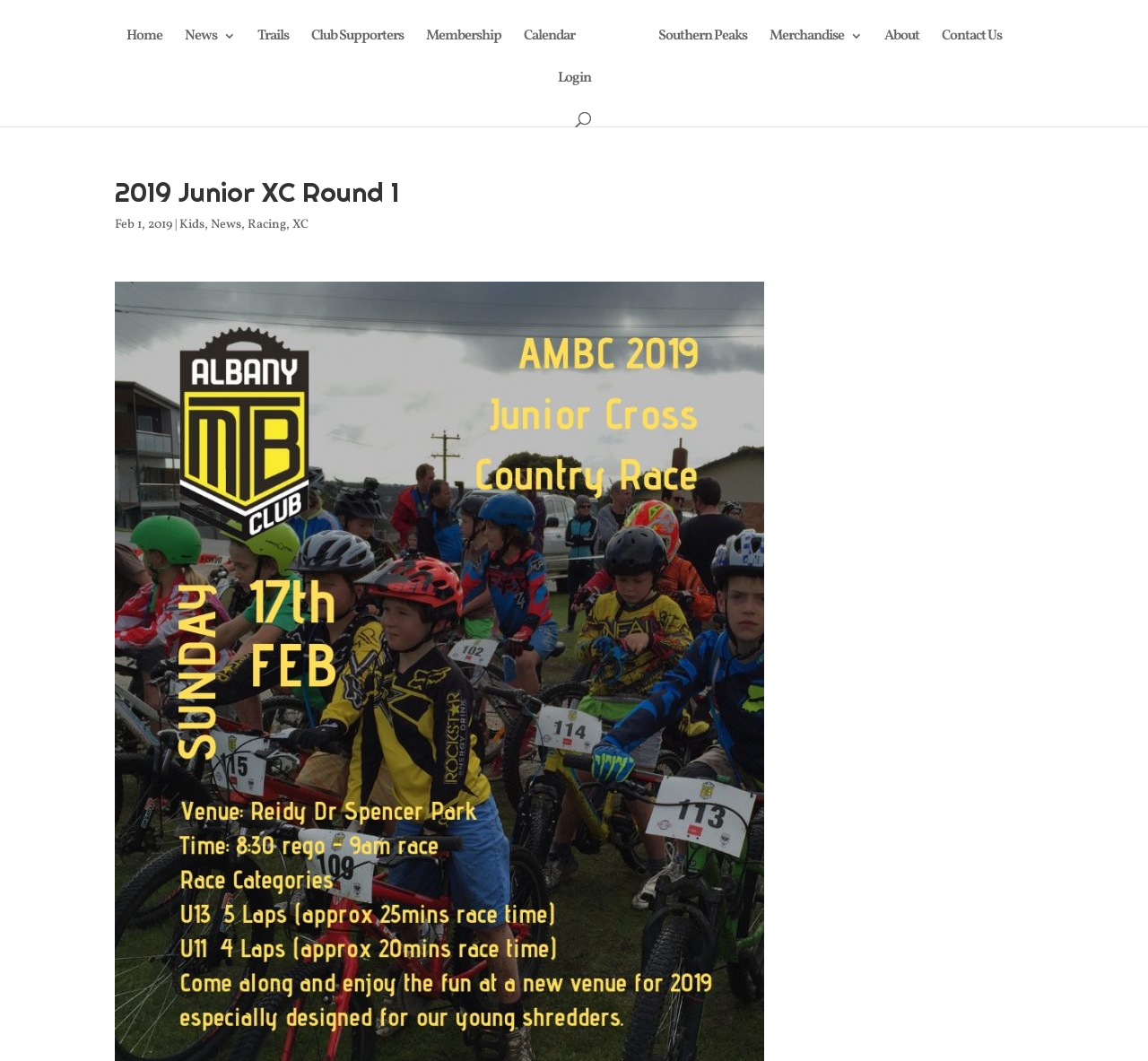What is the date of the Junior XC Round 1 event?
Look at the image and respond to the question as thoroughly as possible.

I found the answer by looking at the StaticText element with the text 'Feb 1, 2019' which is located below the main heading of the webpage.